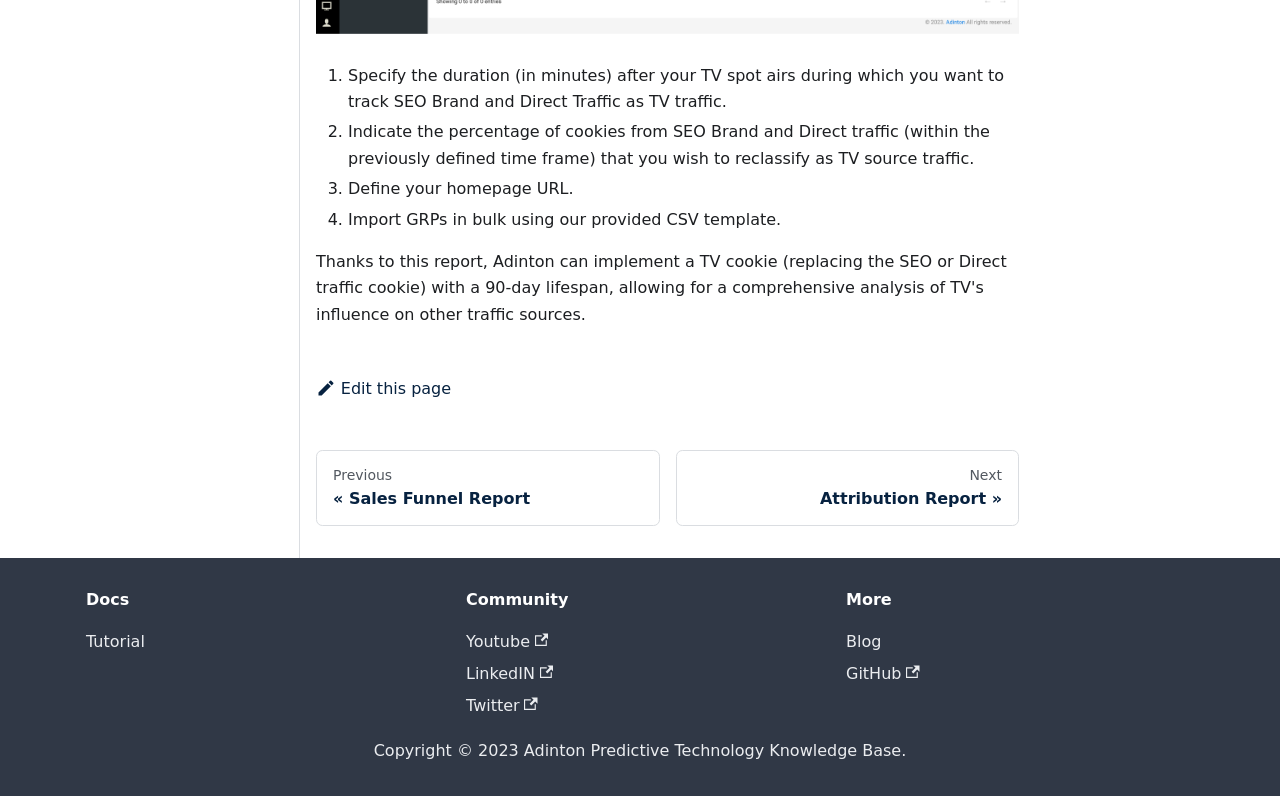Please give a concise answer to this question using a single word or phrase: 
What social media platforms are linked from the webpage?

Youtube, LinkedIn, Twitter